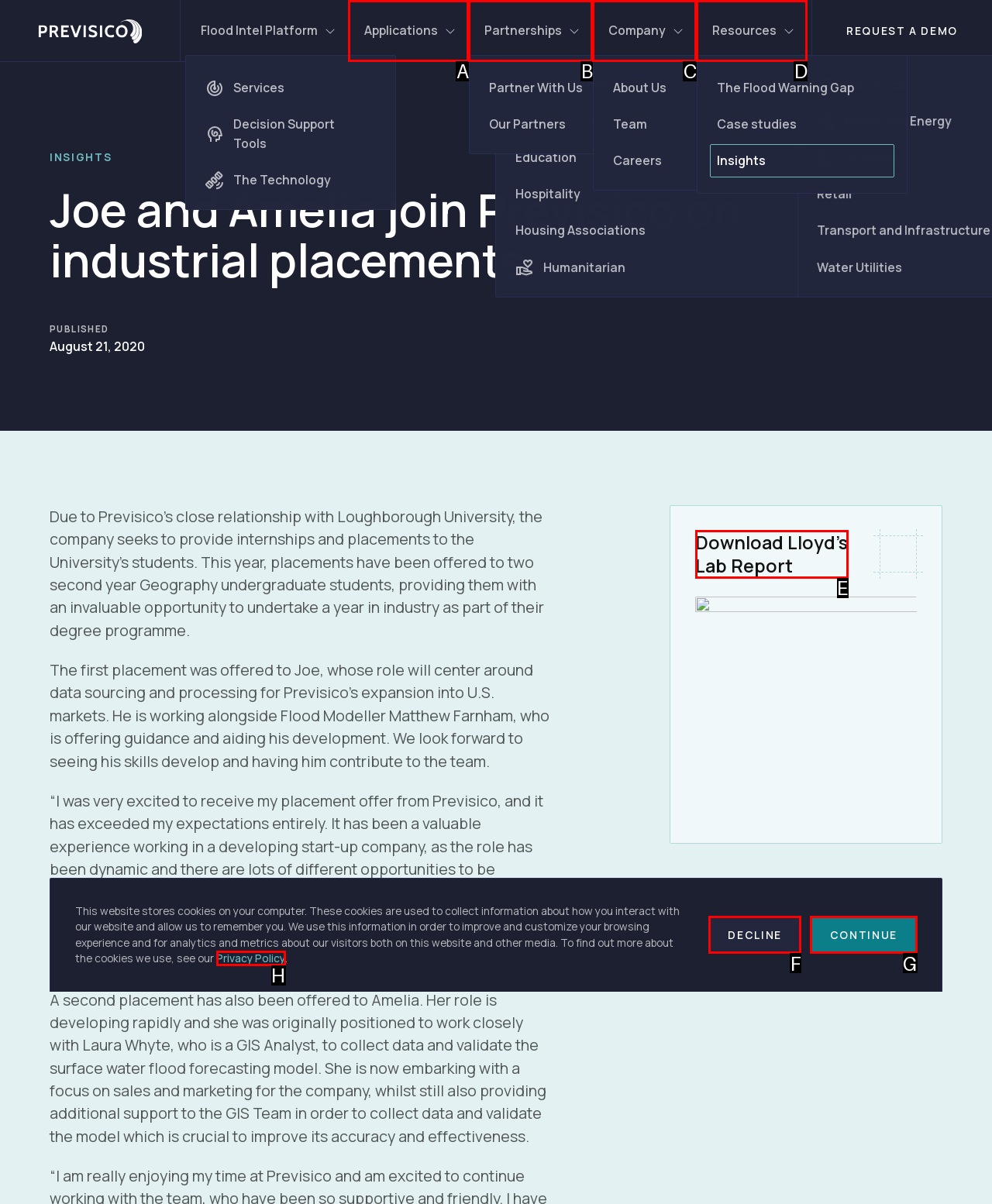Select the letter from the given choices that aligns best with the description: Decline. Reply with the specific letter only.

F